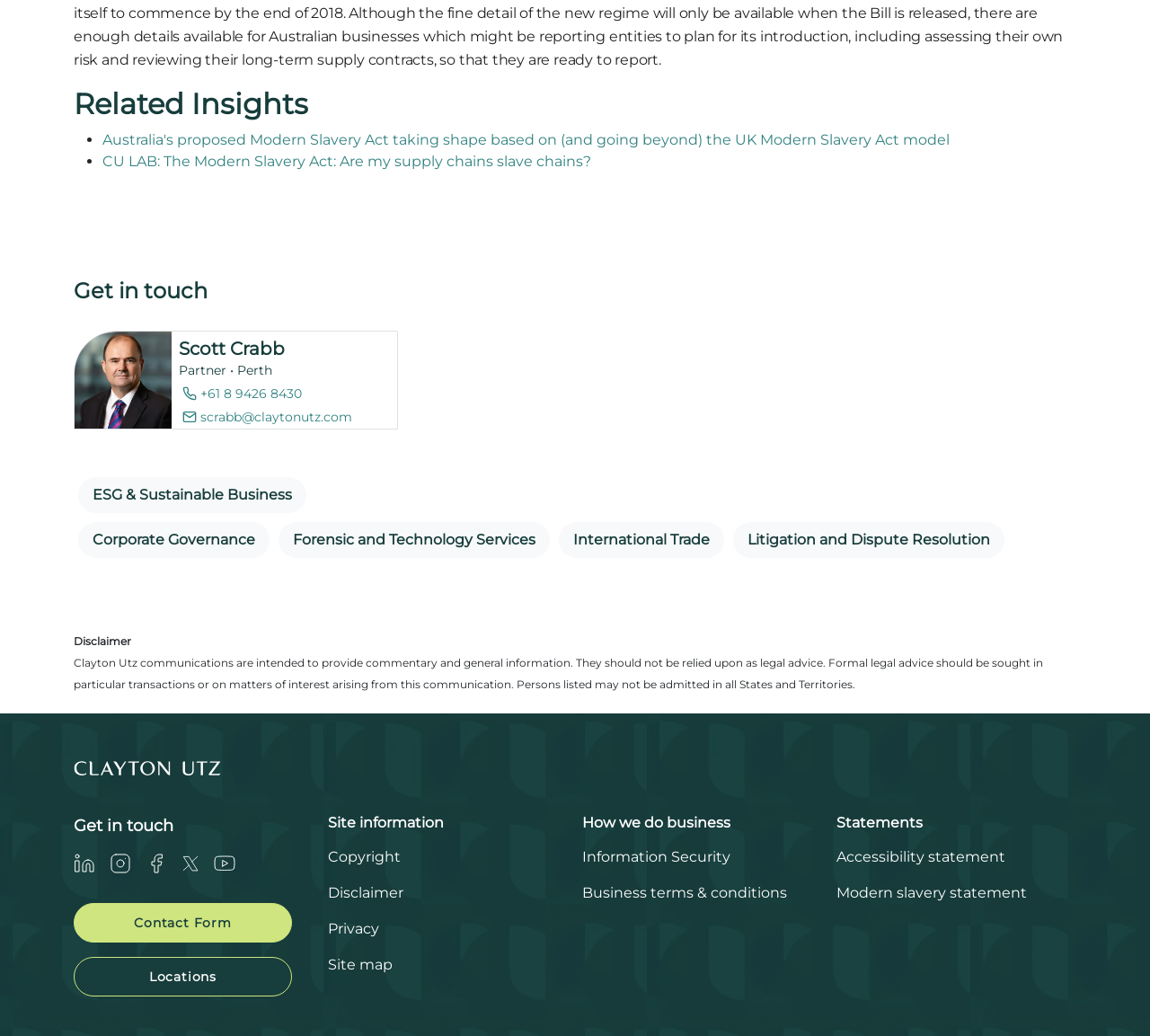Using the information shown in the image, answer the question with as much detail as possible: What is the topic of the first related insight?

The first related insight is a link with the text 'Australia's proposed Modern Slavery Act taking shape based on (and going beyond) the UK Modern Slavery Act model', which indicates that the topic is the Modern Slavery Act.